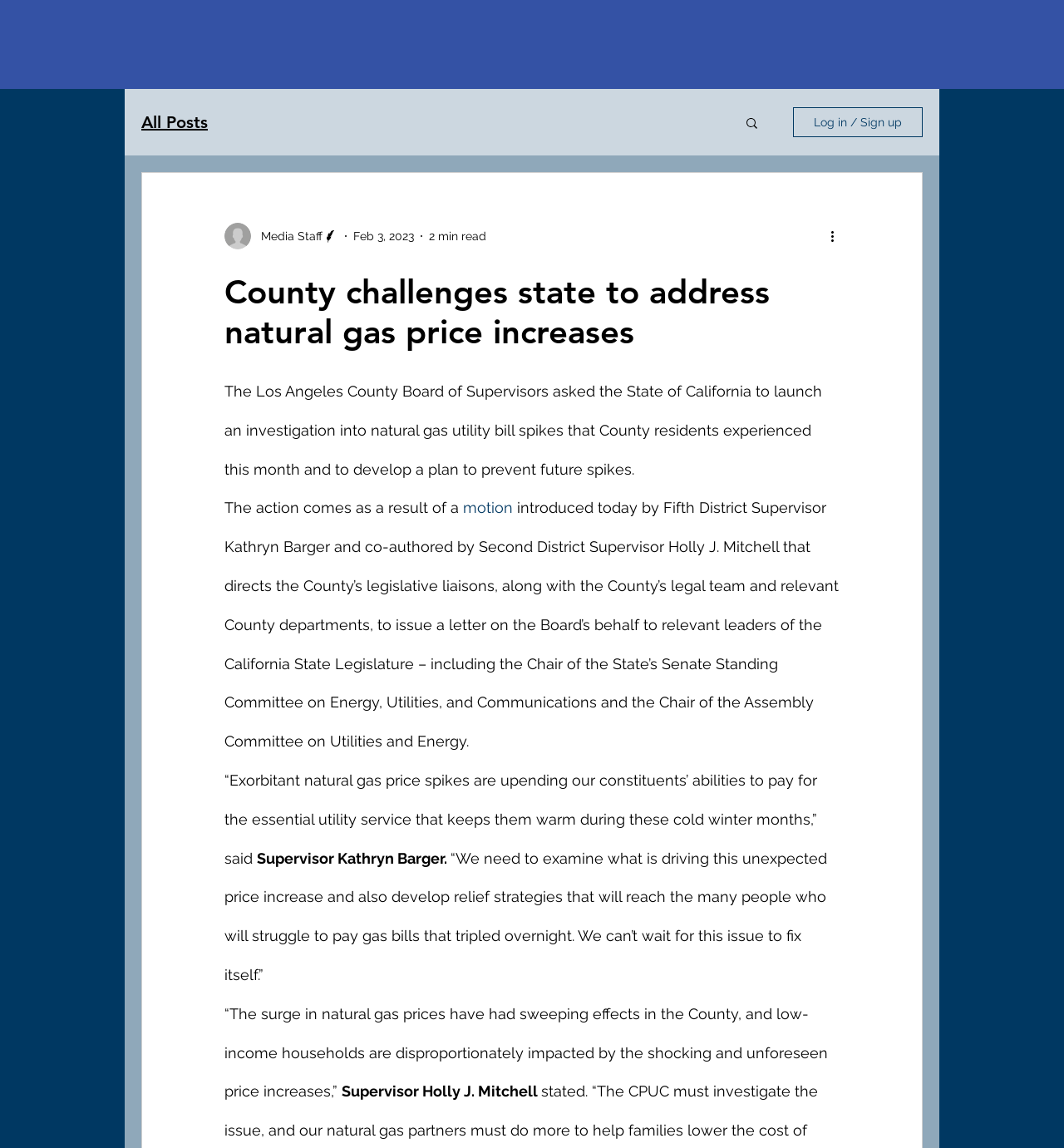Answer the question below using just one word or a short phrase: 
What is the logo of the website?

KB 2024 Logo